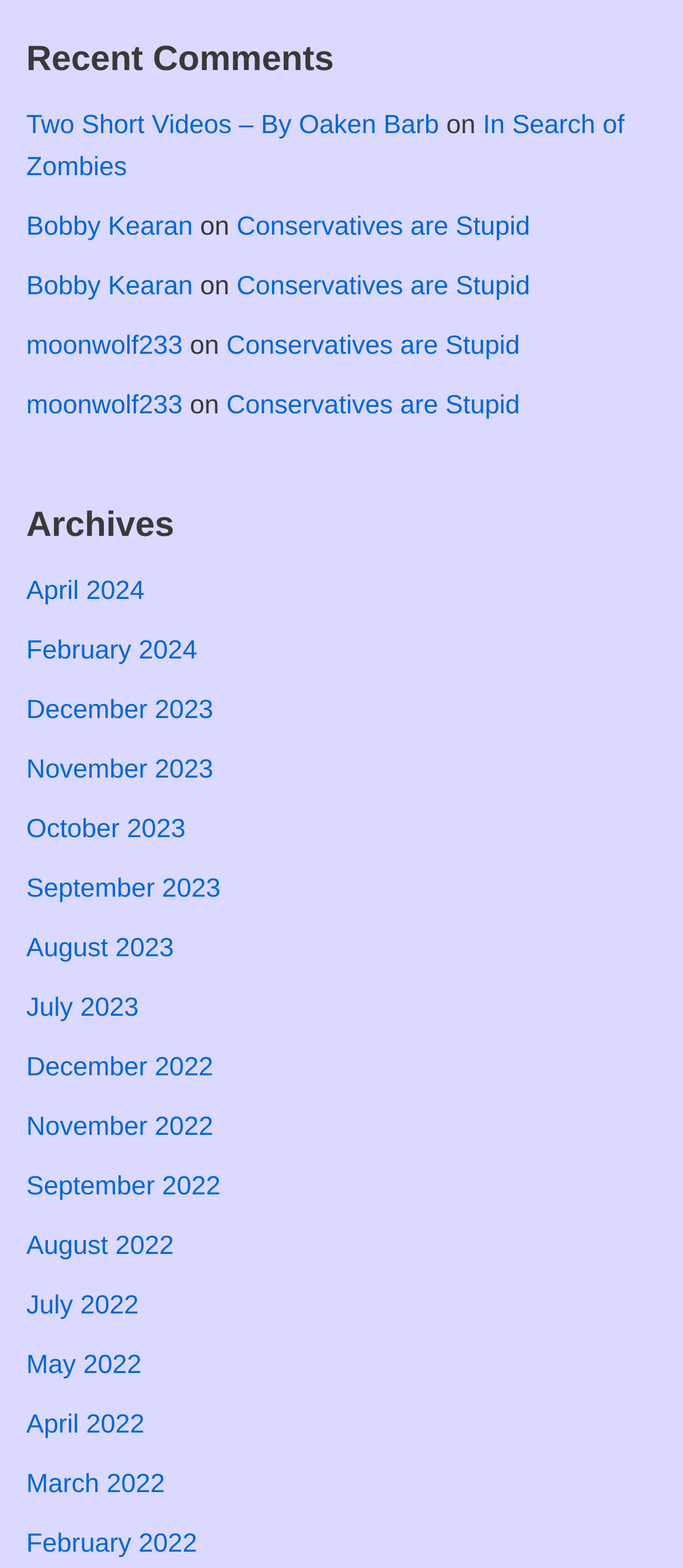Please locate the clickable area by providing the bounding box coordinates to follow this instruction: "go to archives".

[0.038, 0.323, 0.255, 0.347]